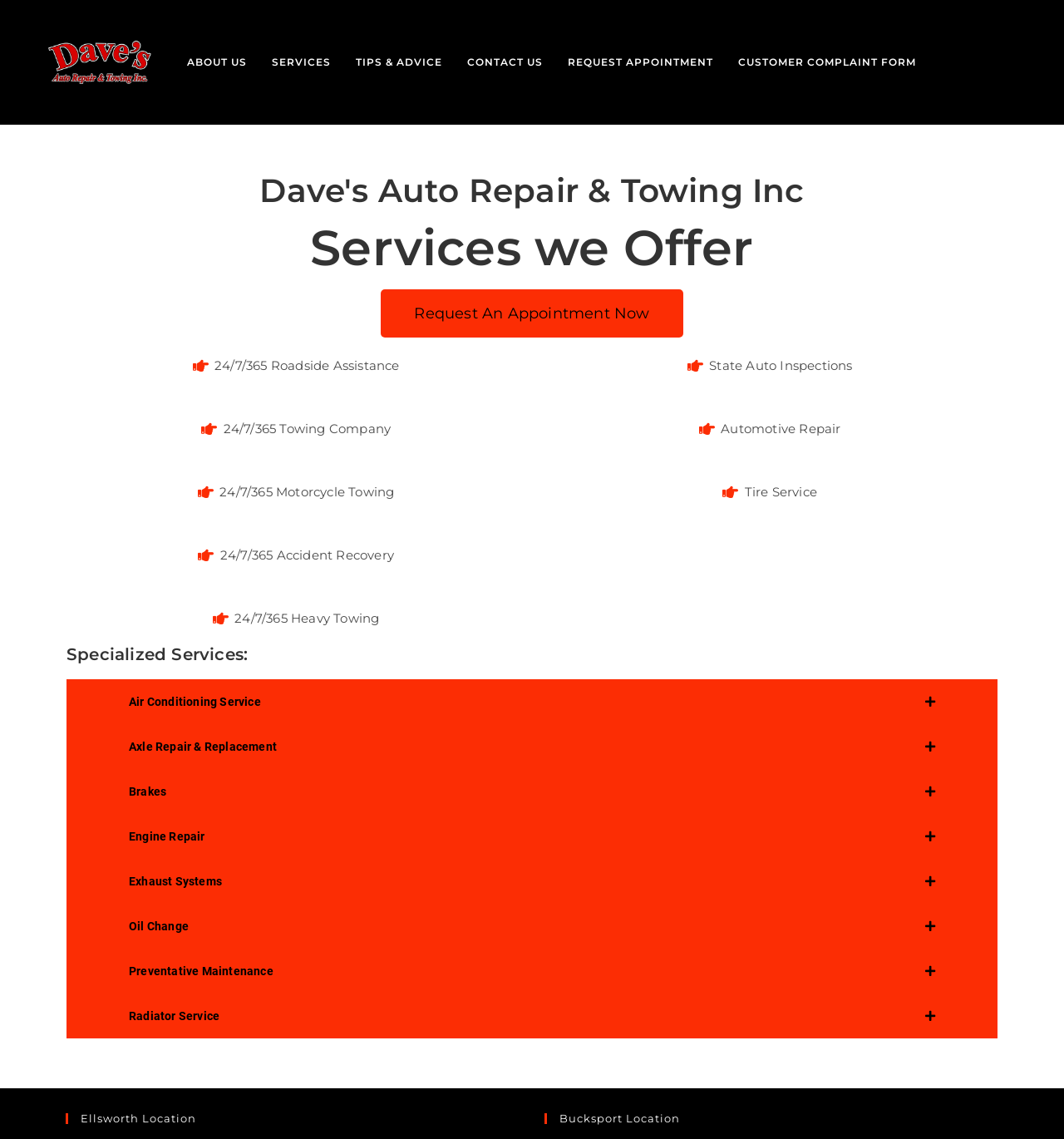Determine and generate the text content of the webpage's headline.

Dave's Auto Repair & Towing Inc